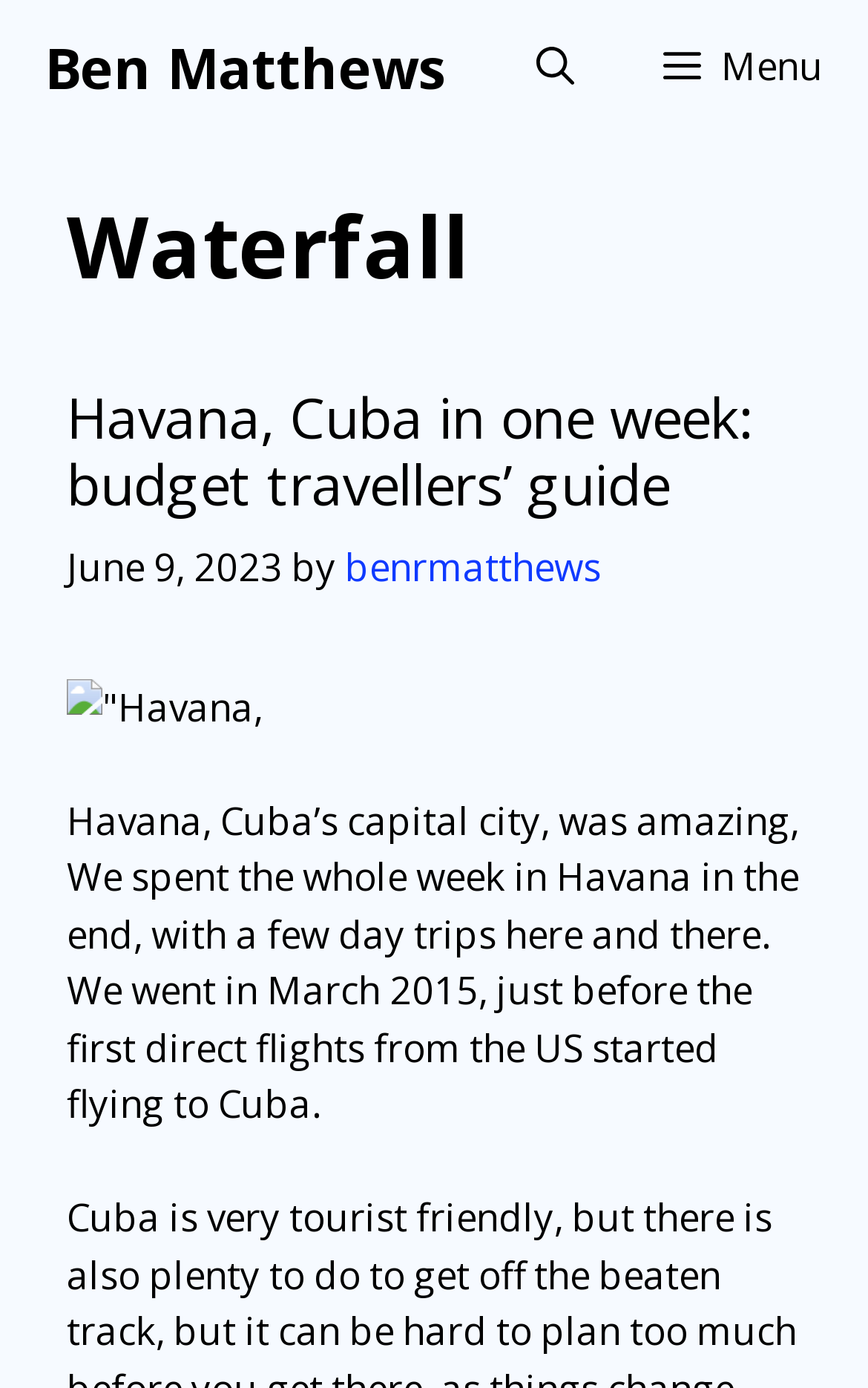When was the article published?
Answer the question with a detailed and thorough explanation.

I found the publication date of the article by looking at the time element with the text 'June 9, 2023' which is a child of the HeaderAsNonLandmark element with the text 'Page'.